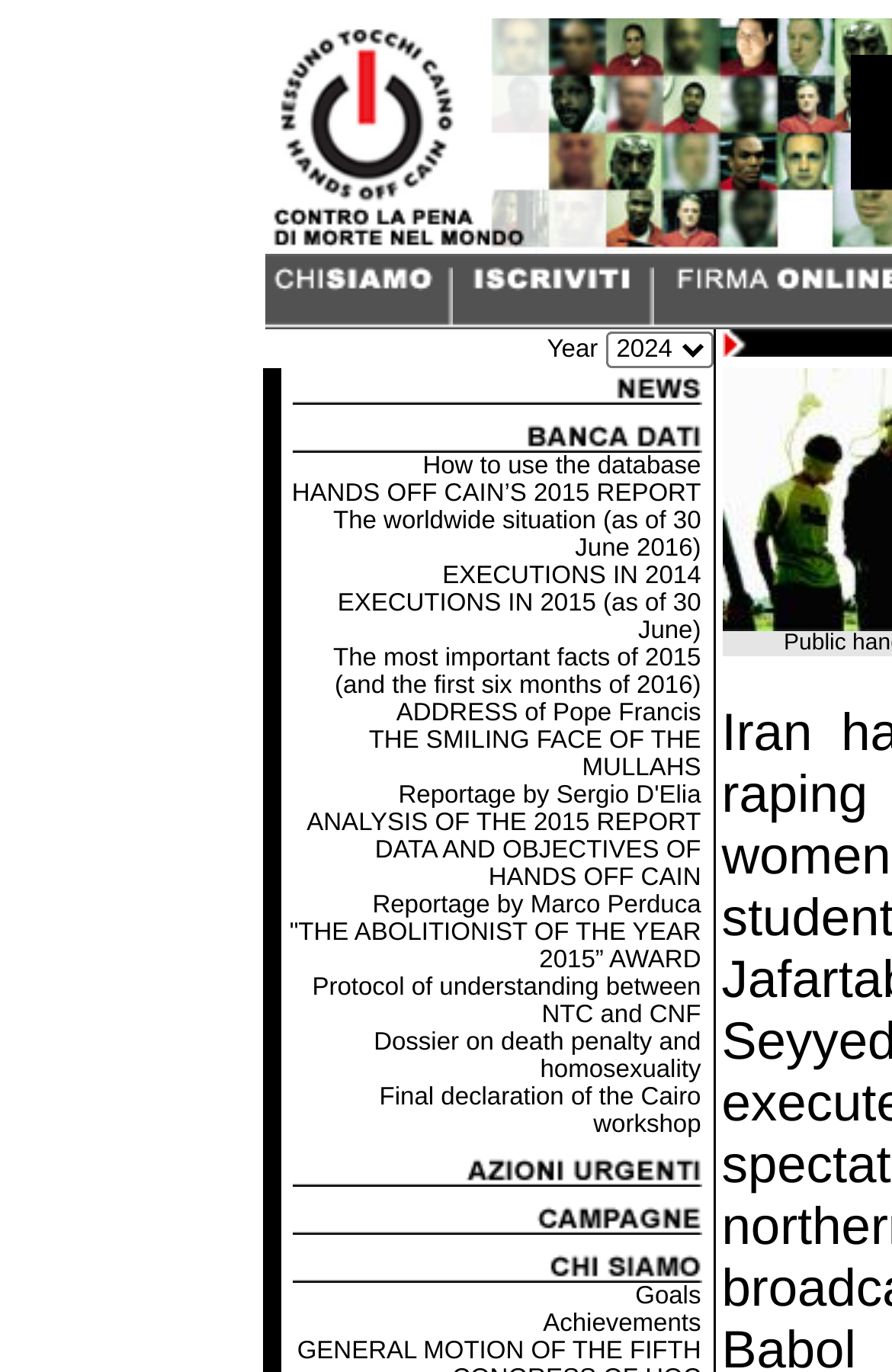Provide the bounding box coordinates of the area you need to click to execute the following instruction: "View the final declaration of the Cairo workshop".

[0.425, 0.79, 0.786, 0.83]